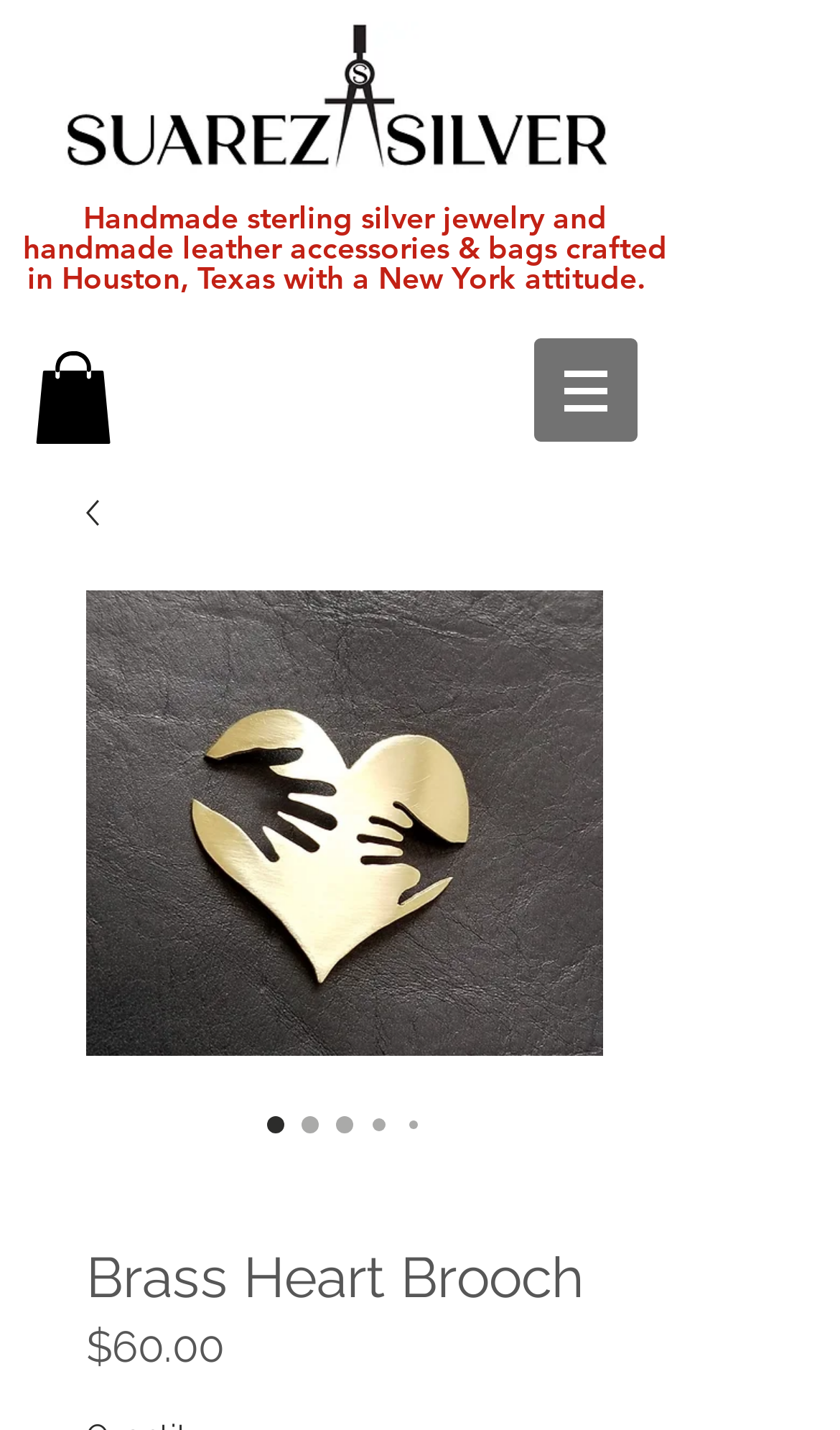Extract the primary headline from the webpage and present its text.

Brass Heart Brooch